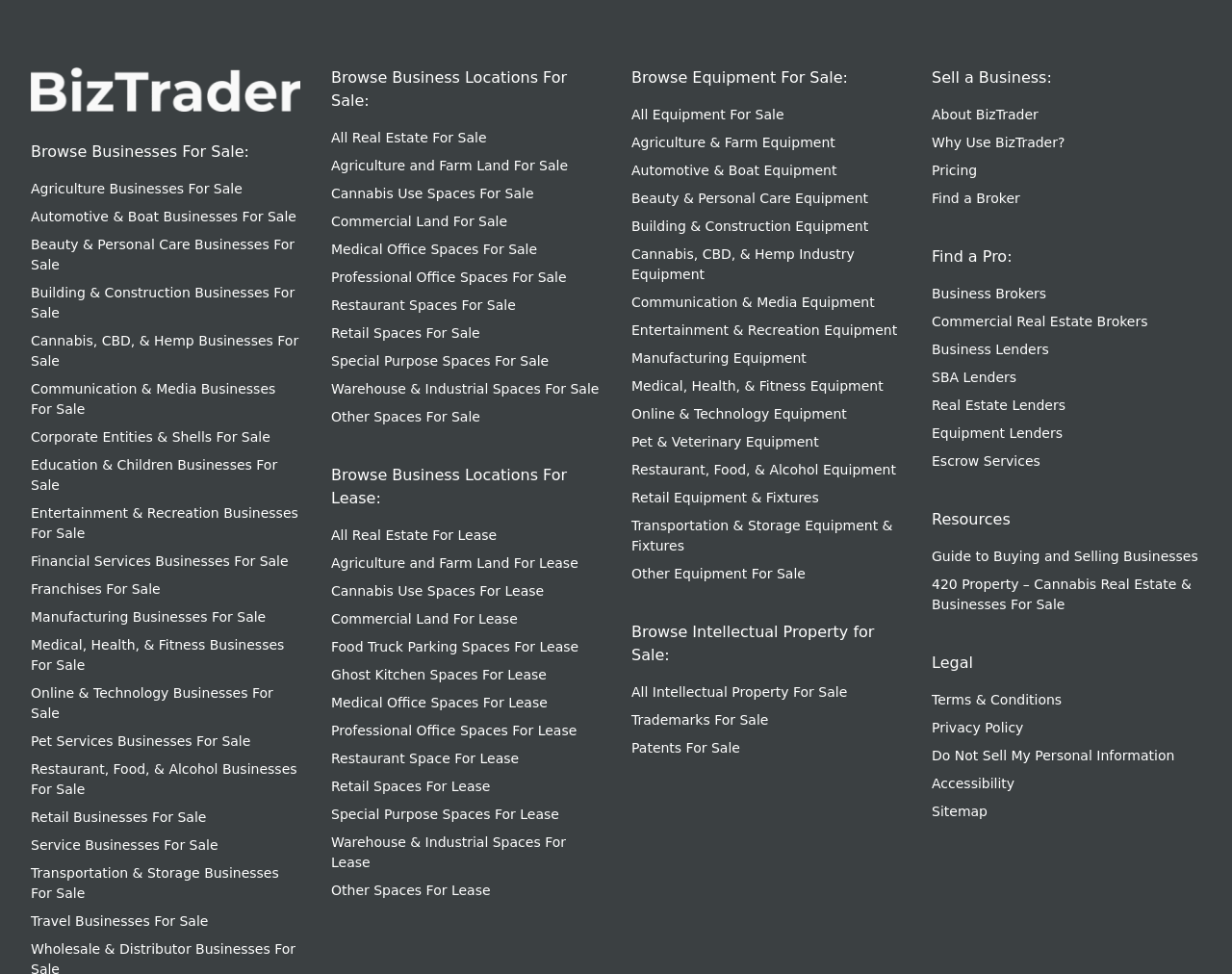Locate the bounding box coordinates of the clickable area needed to fulfill the instruction: "Find a Business Broker".

[0.756, 0.293, 0.849, 0.309]